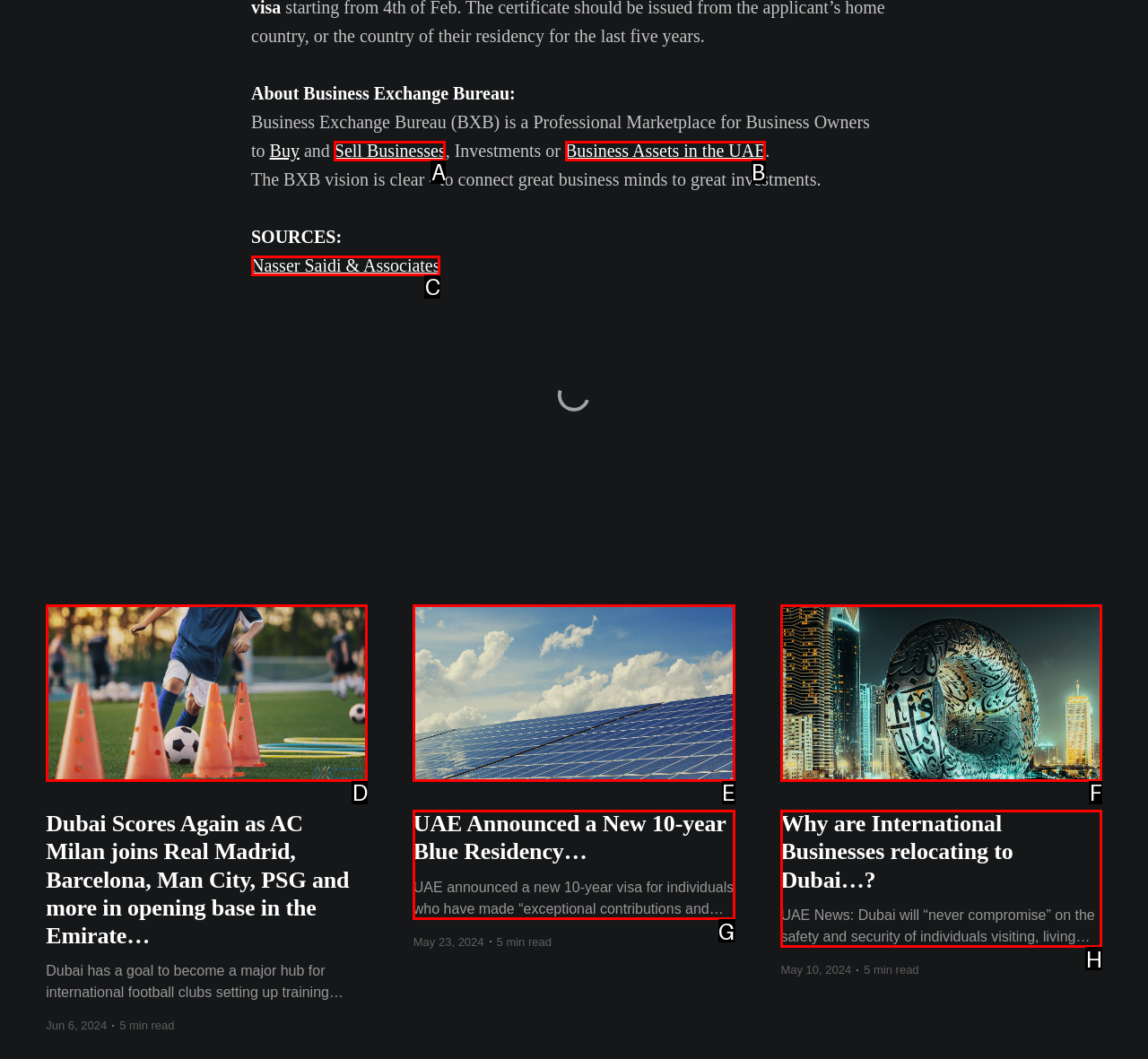Select the proper UI element to click in order to perform the following task: Click on 'Sell Businesses'. Indicate your choice with the letter of the appropriate option.

A